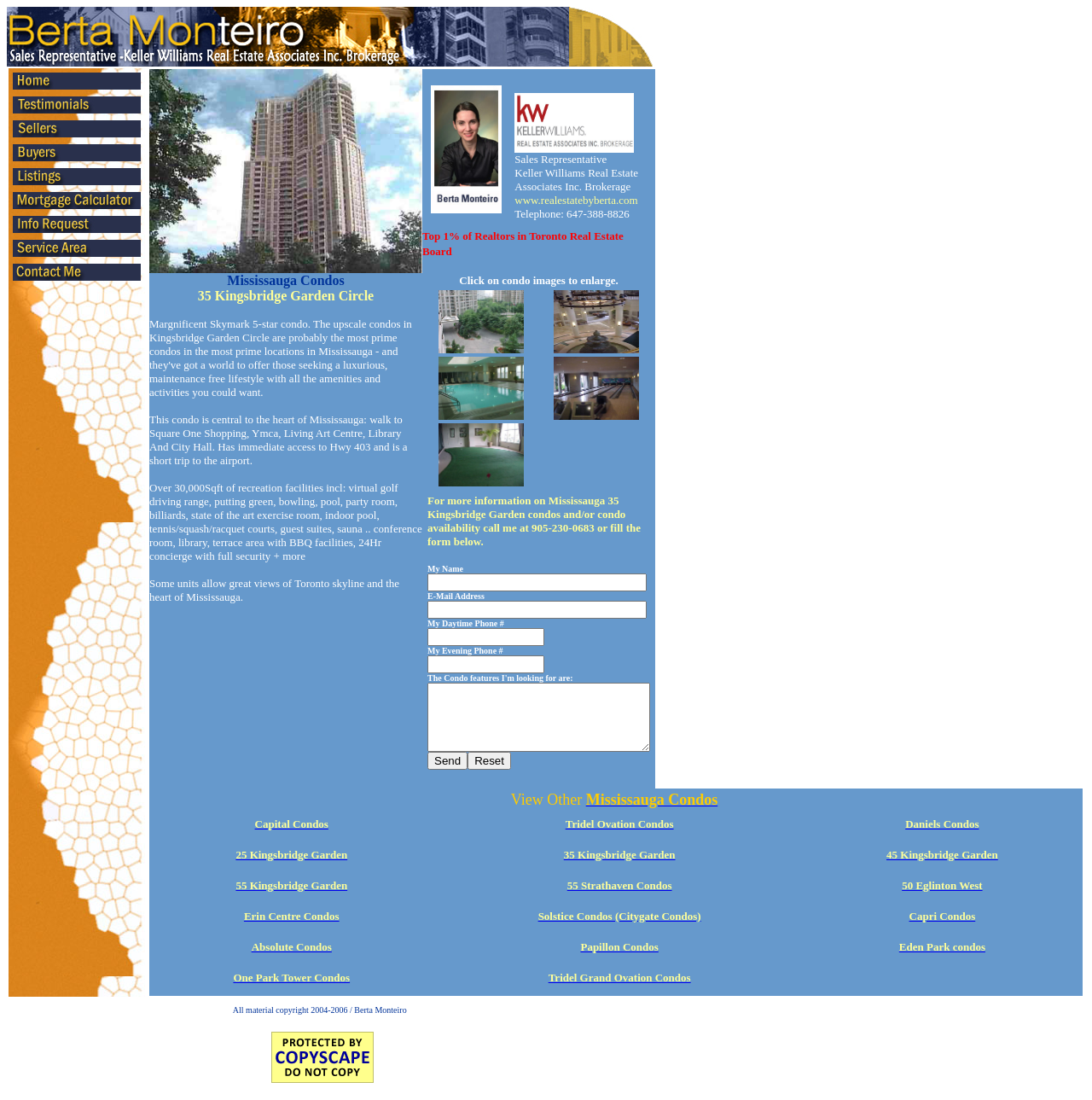Determine the bounding box coordinates for the clickable element to execute this instruction: "Visit Berta Monteiro's website". Provide the coordinates as four float numbers between 0 and 1, i.e., [left, top, right, bottom].

[0.471, 0.176, 0.584, 0.188]